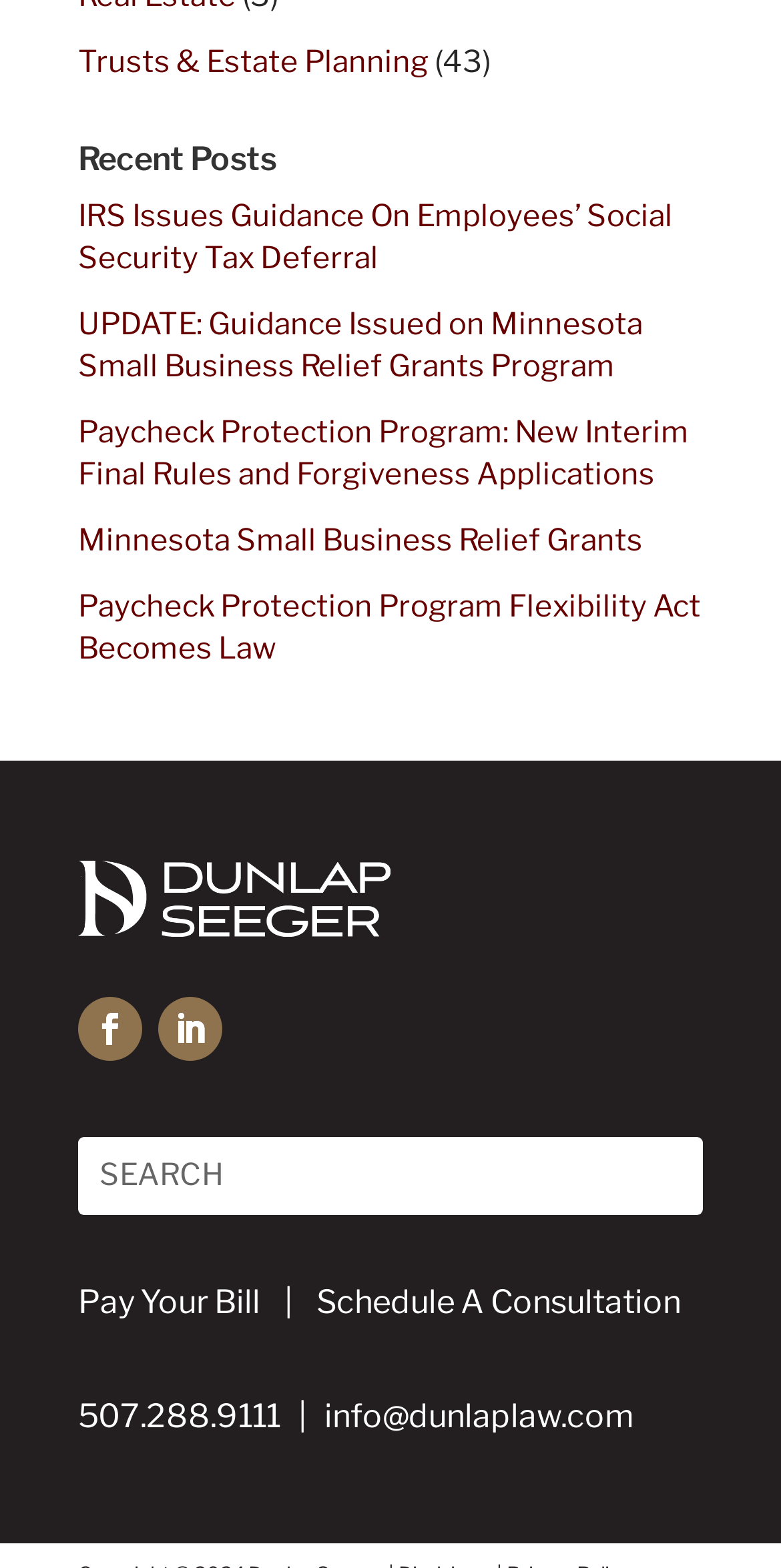Based on the element description: "Minnesota Small Business Relief Grants", identify the bounding box coordinates for this UI element. The coordinates must be four float numbers between 0 and 1, listed as [left, top, right, bottom].

[0.1, 0.333, 0.823, 0.356]